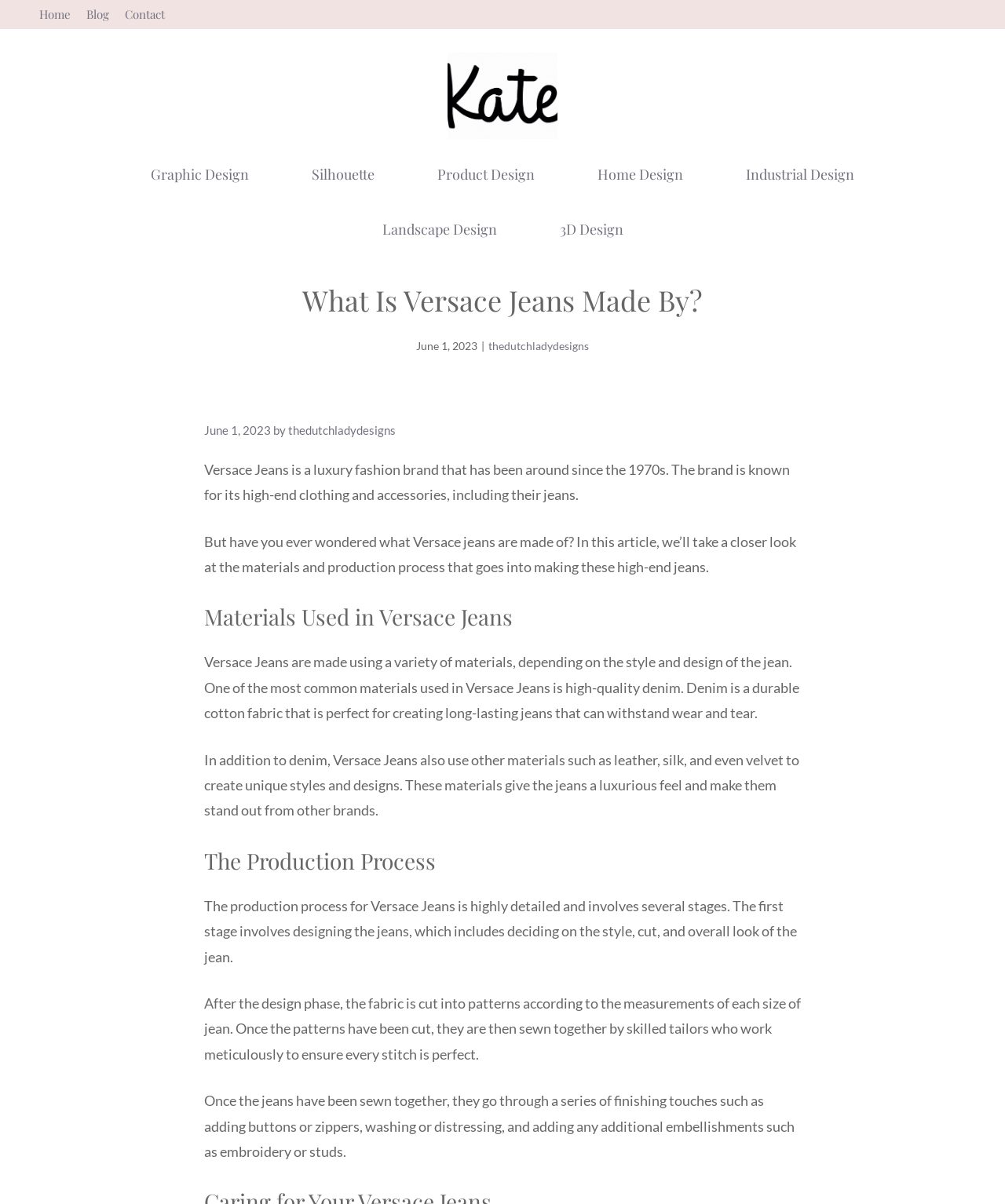How many stages are involved in the production process of Versace Jeans?
Look at the screenshot and give a one-word or phrase answer.

Several